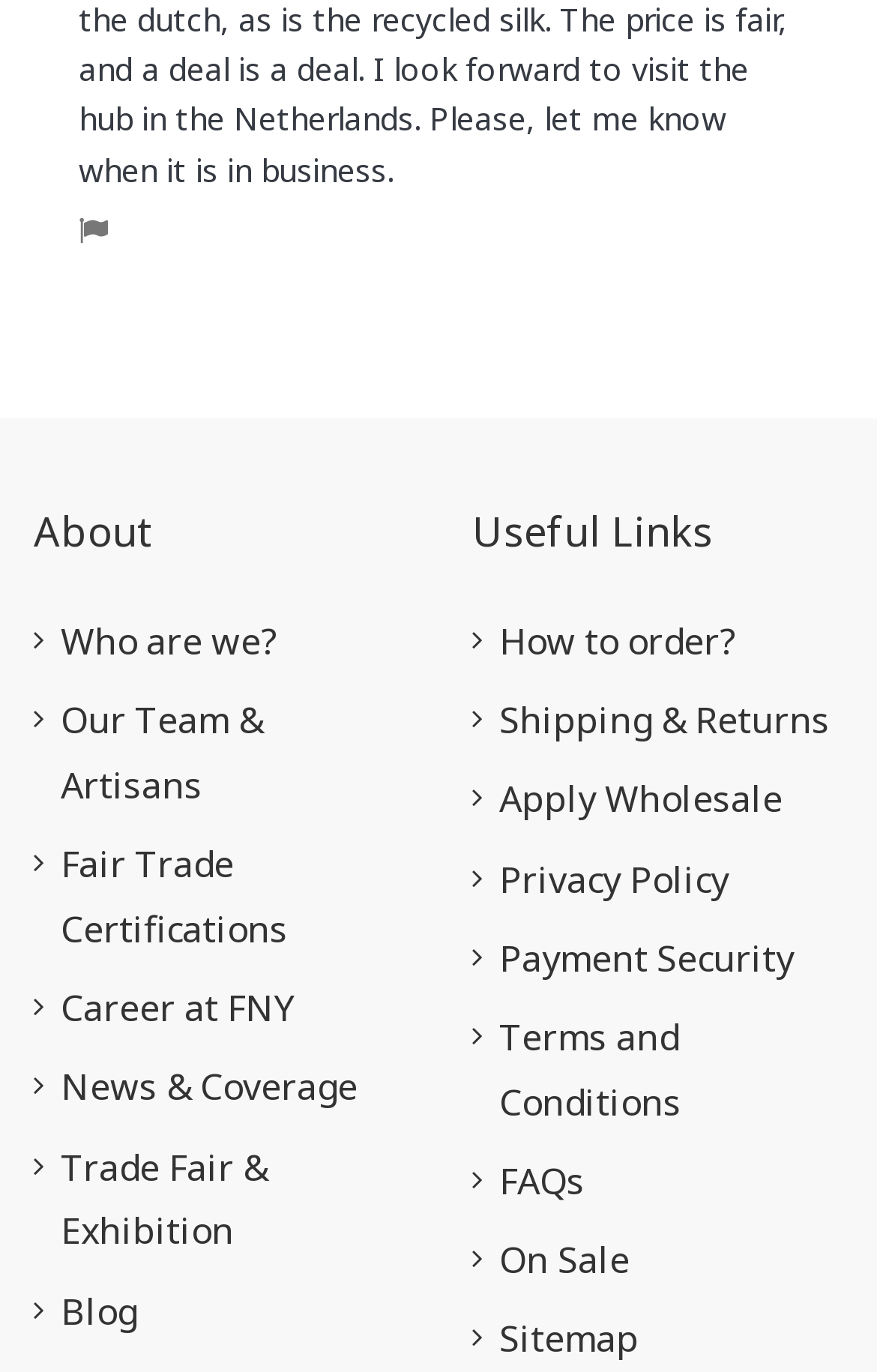Please mark the clickable region by giving the bounding box coordinates needed to complete this instruction: "Click on 'Who are we?'".

[0.038, 0.444, 0.315, 0.492]